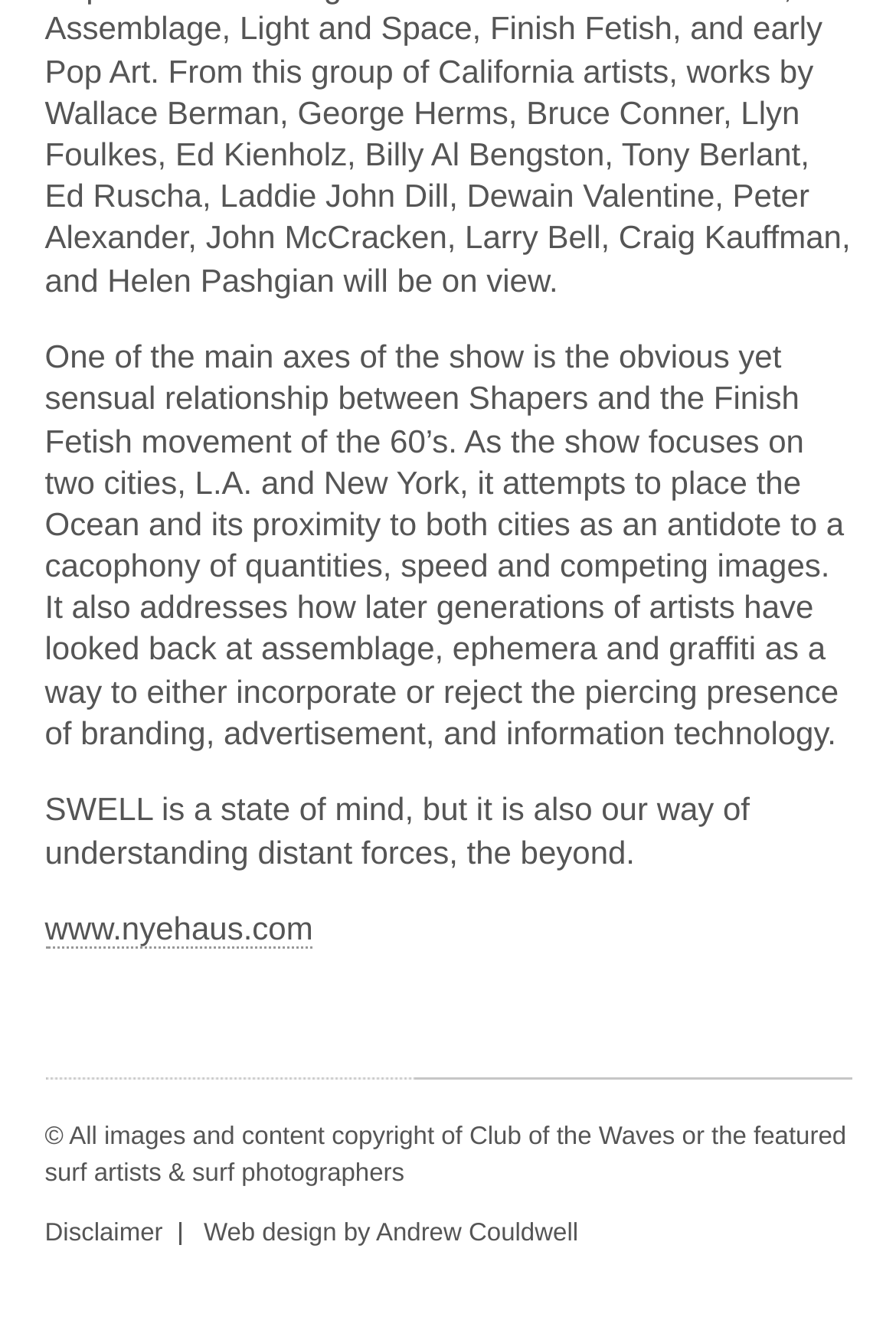Please determine the bounding box coordinates for the UI element described as: "www.nyehaus.com".

[0.05, 0.684, 0.349, 0.714]